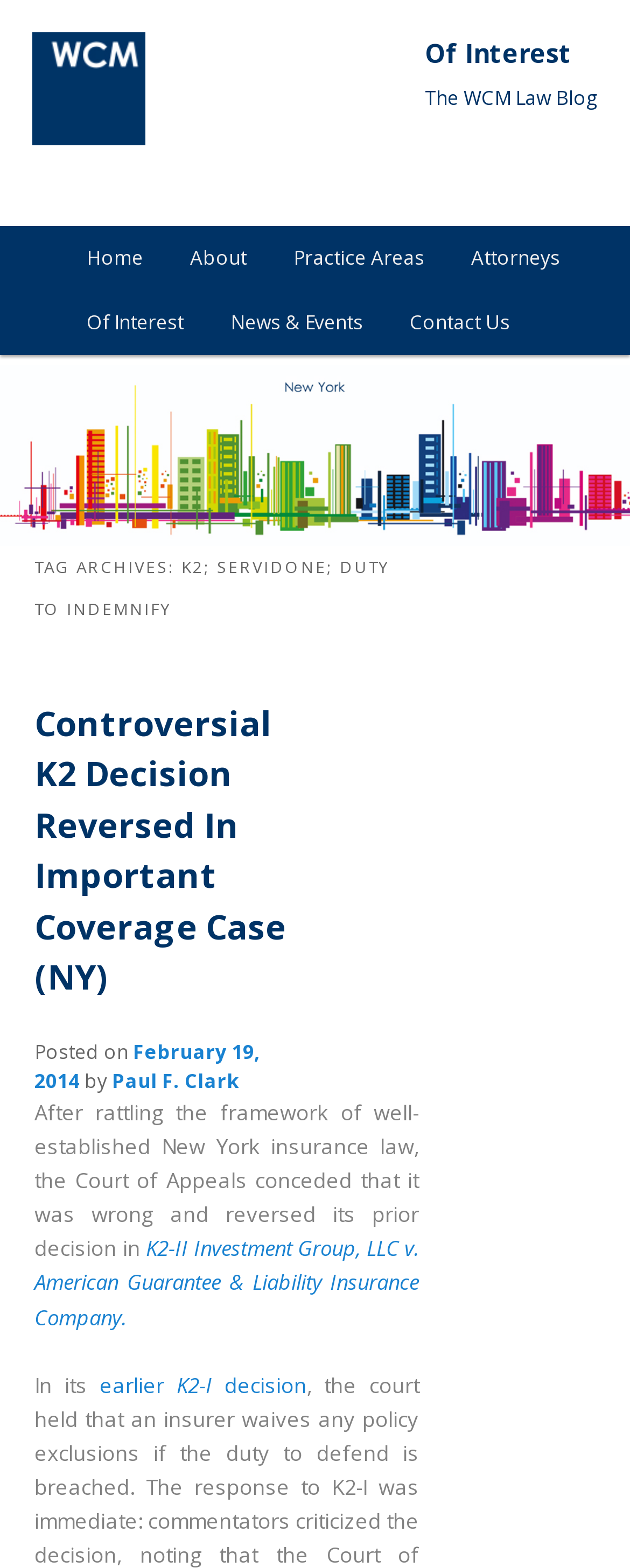What is the date of the article? Please answer the question using a single word or phrase based on the image.

February 19, 2014